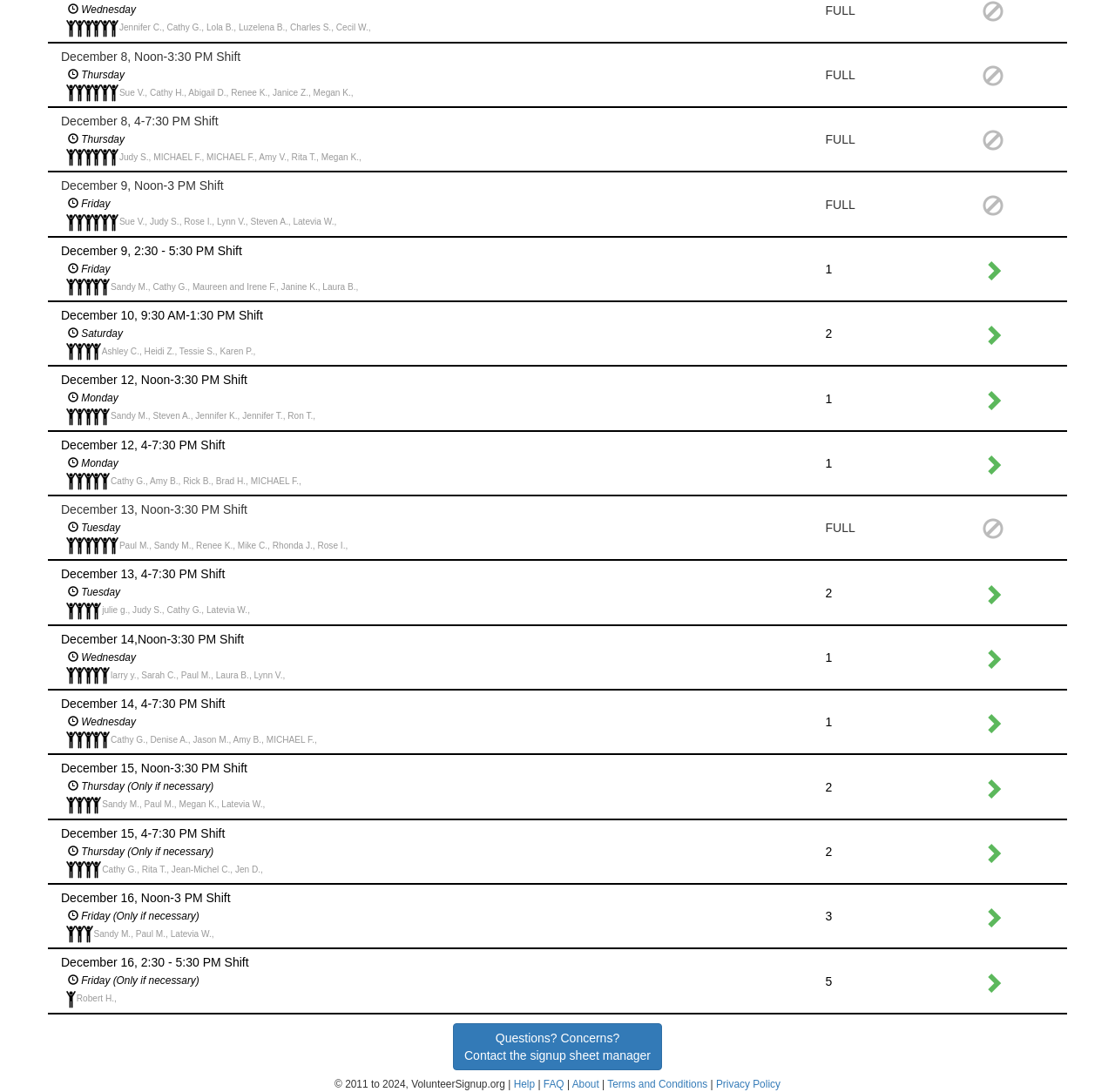Who is assigned to the December 9, 2:30 - 5:30 PM Shift?
Using the image, respond with a single word or phrase.

Sandy M., Cathy G., Maureen and Irene F., Janine K., Laura B.